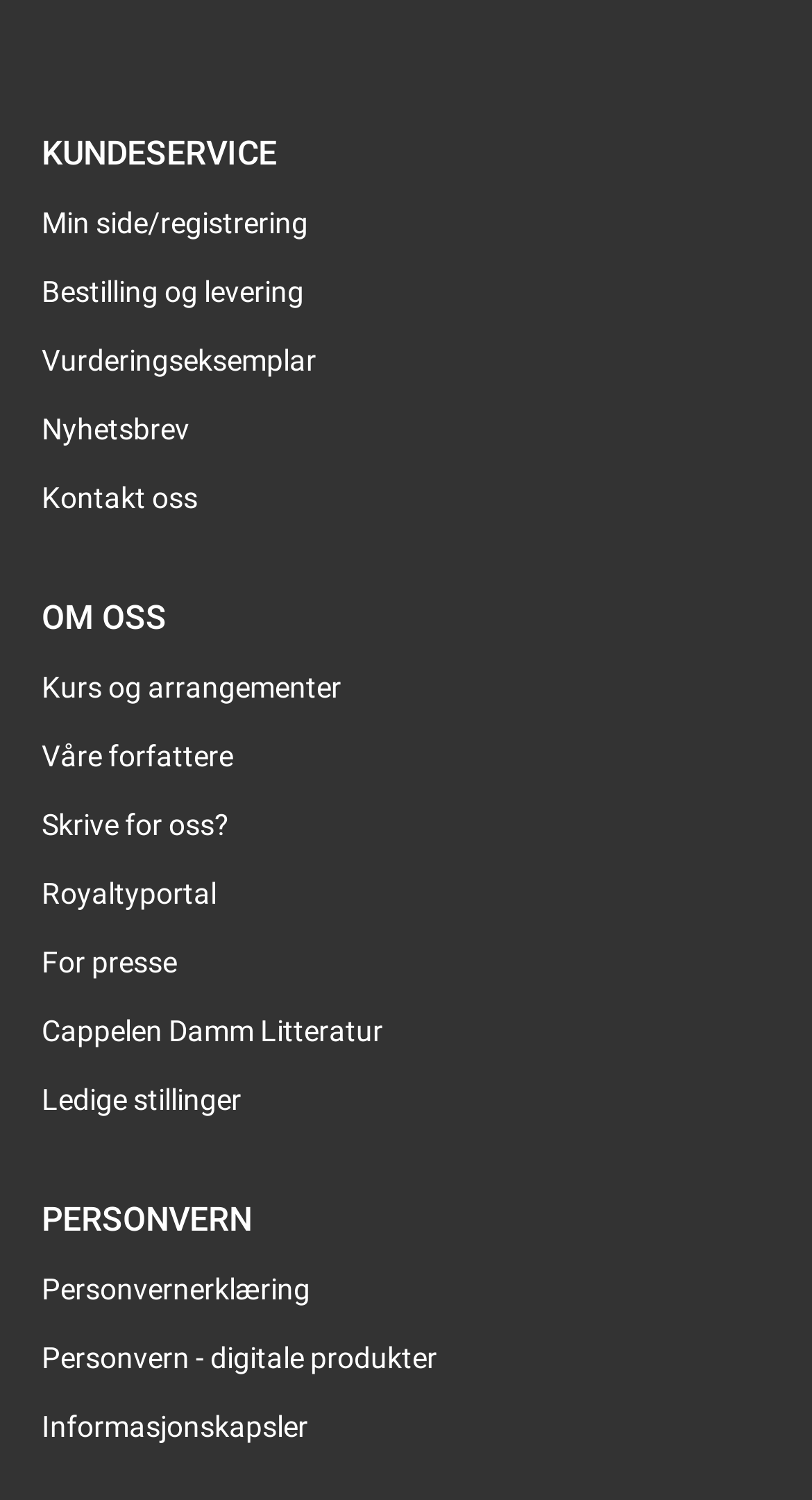Specify the bounding box coordinates of the area to click in order to follow the given instruction: "Go to customer service."

[0.051, 0.089, 0.341, 0.115]